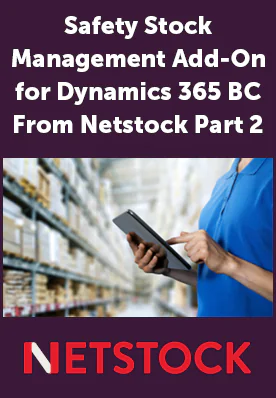Offer a detailed explanation of what is depicted in the image.

The image features promotional content for "Safety Stock Management Add-On for Dynamics 365 BC," specifically highlighting "Part 2" from Netstock. The backdrop displays a warehouse environment, suggesting inventory management and stock organization, with shelves stocked high with products. In the foreground, a professional is seen holding a tablet, likely referencing the software's functionalities related to stock management. The vibrant purple background prominently features the Netstock logo, emphasizing the brand's identity in the ERP solutions space. This visual combines practical application with branding, aimed at users interested in enhancing their inventory management through innovative technology.